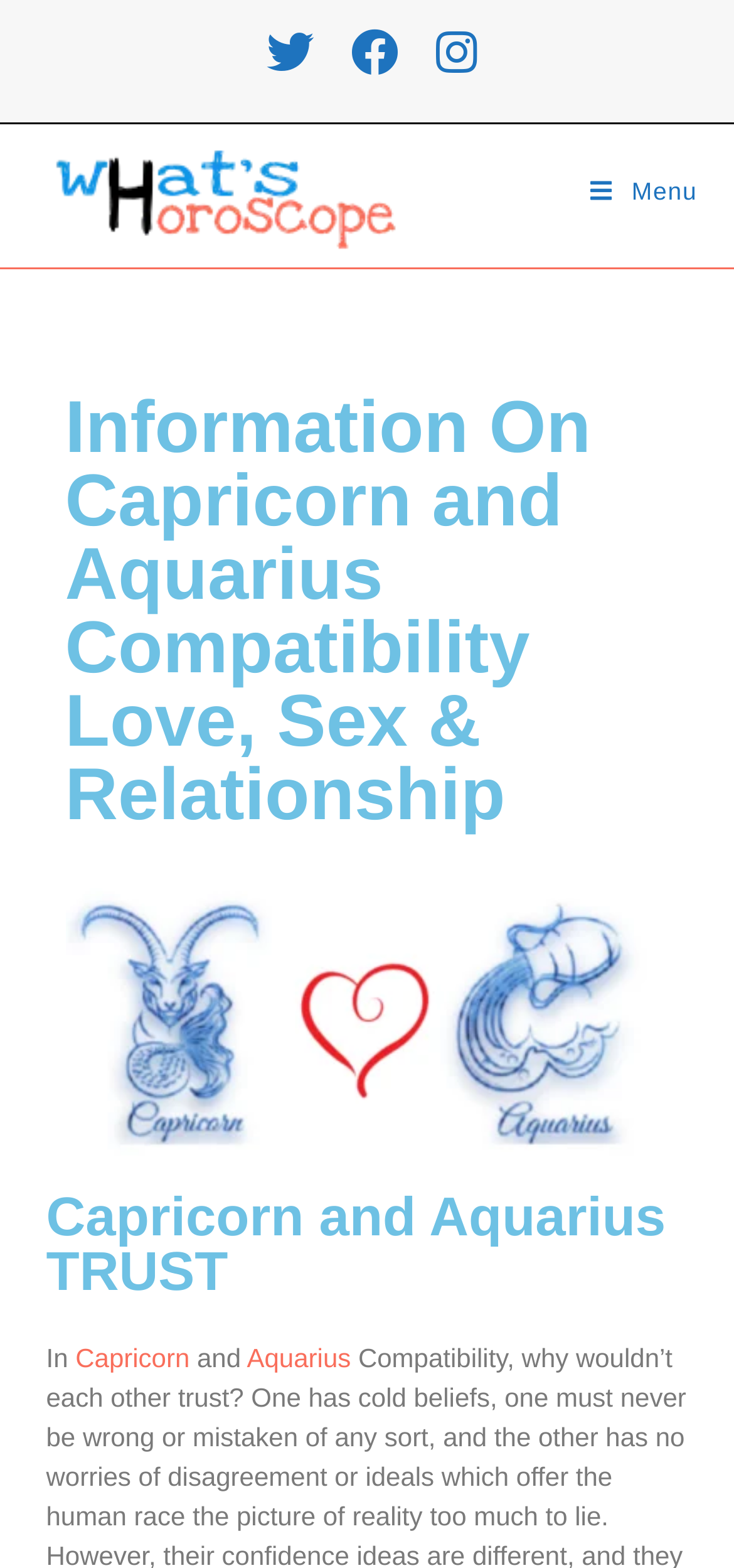Please give a succinct answer to the question in one word or phrase:
What is the topic of the webpage?

Capricorn and Aquarius Compatibility